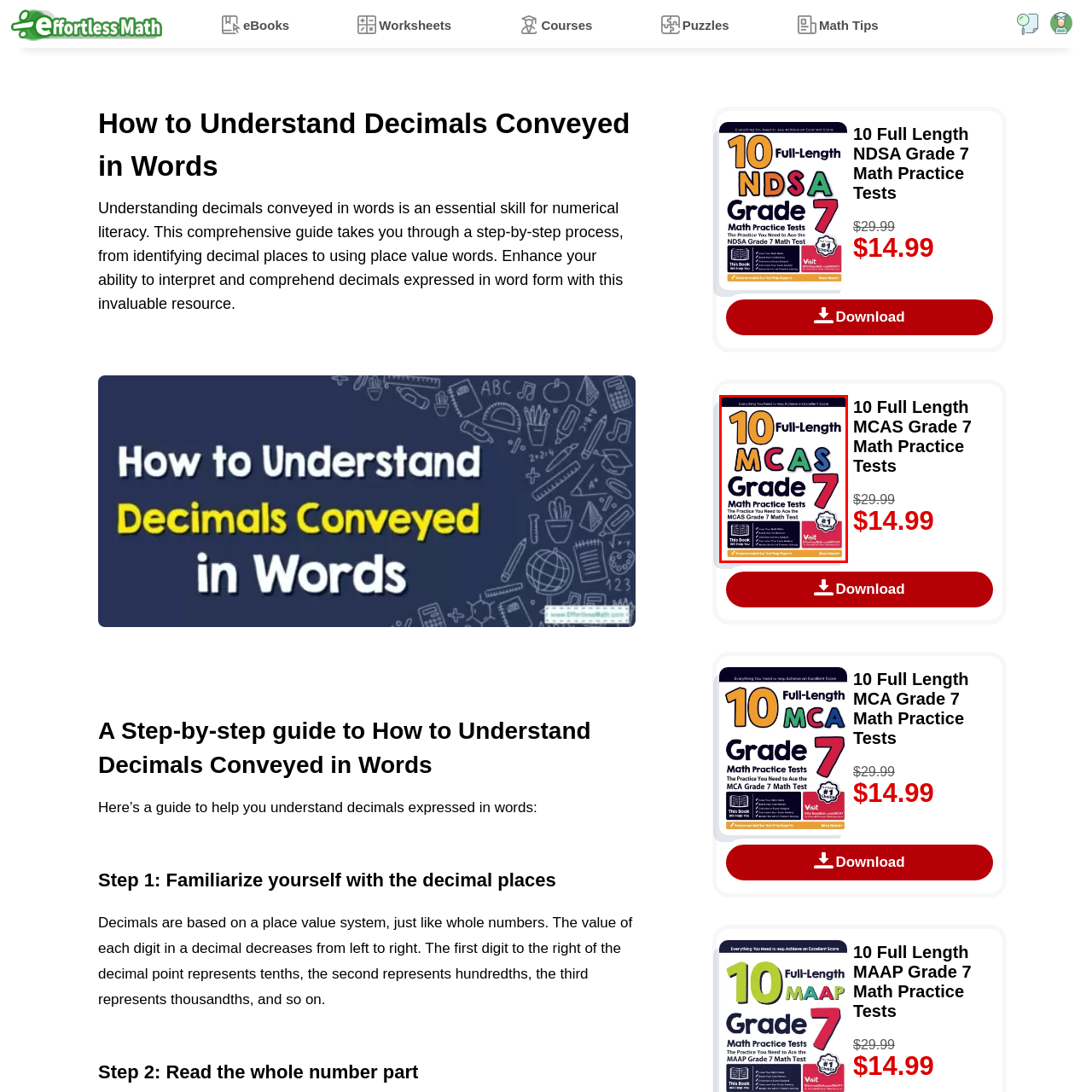Provide a thorough description of the image enclosed within the red border.

This image features the cover of the book titled "10 Full-Length MCAS Grade 7 Math Practice Tests." The design showcases the title prominently, with "10 Full-Length" in bold, colorful letters, indicating the completeness of the content. Below the title, it states, "Math Practice Tests: The Practice You Need to Ace the MCAS Grade 7 Math Test," emphasizing its purpose as a resource for 7th-grade students preparing for the MCAS exam. The cover includes a badge or seal labeled "#1 CHOICE," suggesting its popularity or effectiveness. Additionally, there are instructions indicating that the book is designed to help students enhance their math skills and achieve higher scores on standardized tests, reinforcing its educational value. The overall design is engaging and aimed at attracting the attention of students and educators alike.